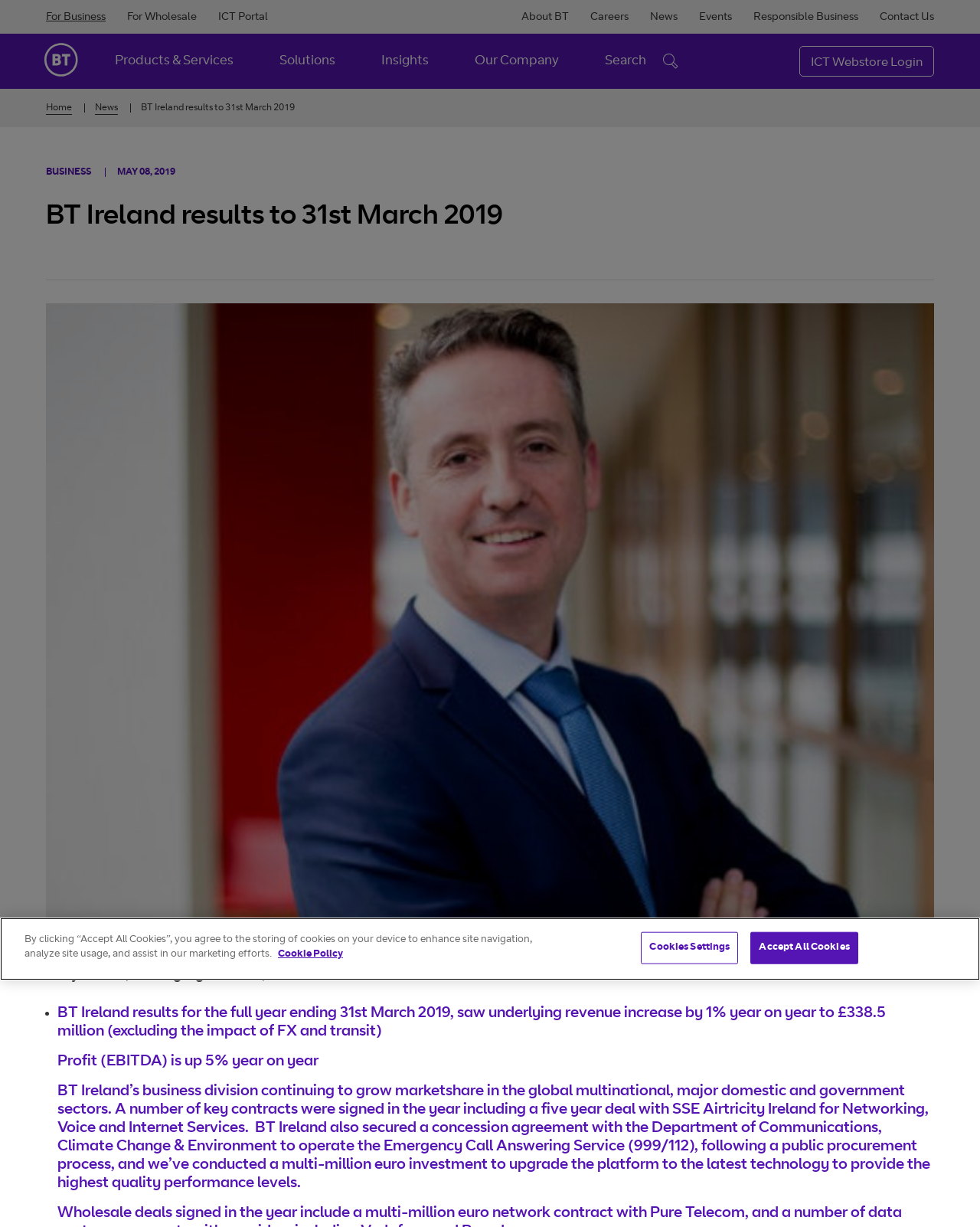Write an elaborate caption that captures the essence of the webpage.

The webpage is about BT Ireland's results for the full year ending 31st March 2019. At the top, there are two navigation menus, one on the left and one on the right, with various menu items such as "For Business", "For Wholesale", "About BT", "Careers", and more. Below the navigation menus, there is a link to "BT Ireland" and another navigation menu with items like "Products & Services", "Solutions", and "Our Company".

On the left side, there is a breadcrumb navigation with links to "Home" and "News". Next to it, there is a heading that reads "BT Ireland results to 31st March 2019". Below this heading, there are two lines of text, "BUSINESS" and "MAY 08, 2019".

The main content of the webpage is an article with several headings and paragraphs. The first heading reads "BT Ireland results for the full year ending 31st March 2019, saw underlying revenue increase by 1% year on year to £338.5 million (excluding the impact of FX and transit)". The article then discusses the company's profit and business division, including key contracts and investments.

At the bottom of the page, there is a privacy notice with a modal dialog that provides more information about cookies and privacy settings. The dialog has buttons to accept all cookies or adjust cookie settings.